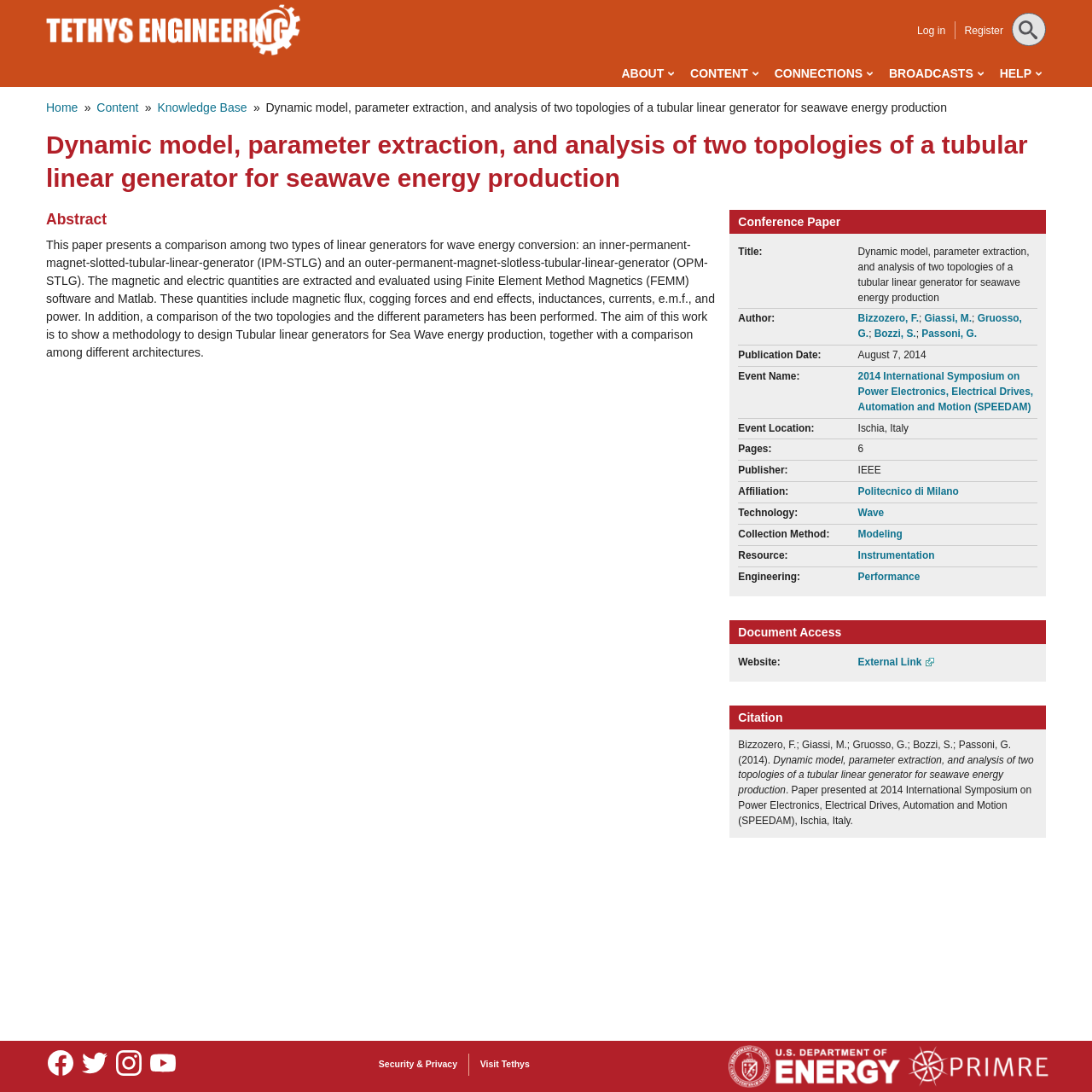What is the event name where the paper was presented?
Please give a detailed and elaborate explanation in response to the question.

I found this answer by looking at the section 'Event Name:' which mentions the event name as '2014 International Symposium on Power Electronics, Electrical Drives, Automation and Motion (SPEEDAM)'.